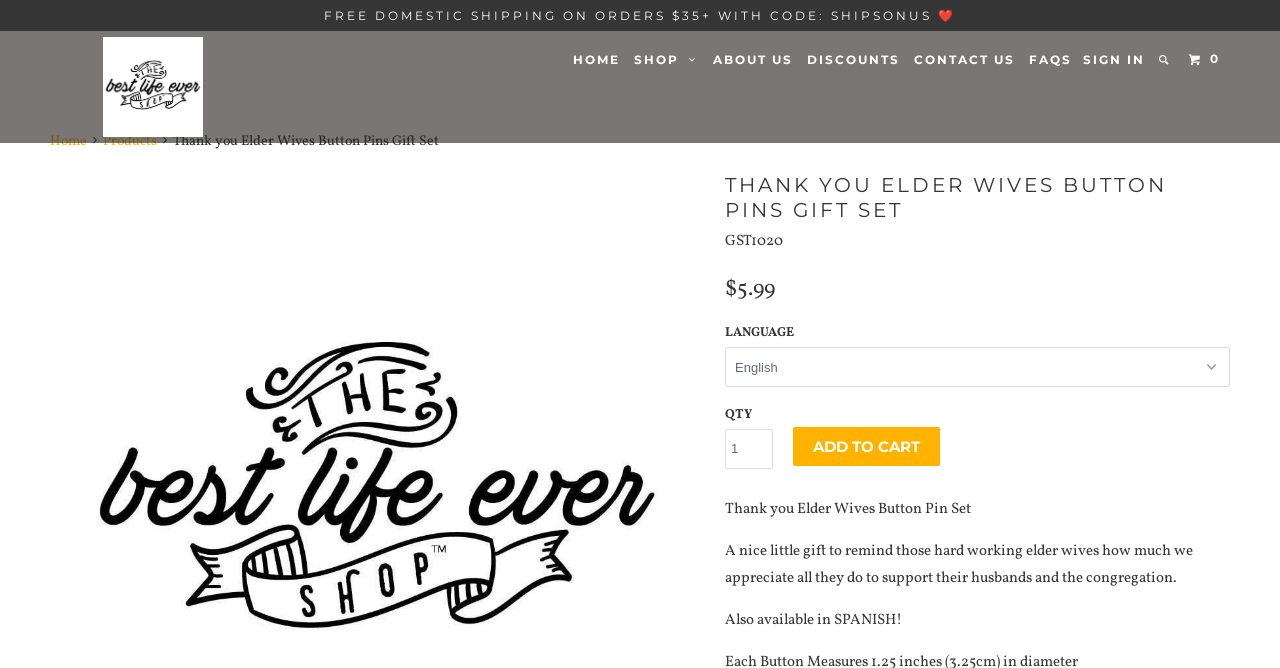Identify the bounding box for the UI element described as: "Add to Cart". Ensure the coordinates are four float numbers between 0 and 1, formatted as [left, top, right, bottom].

[0.62, 0.639, 0.734, 0.697]